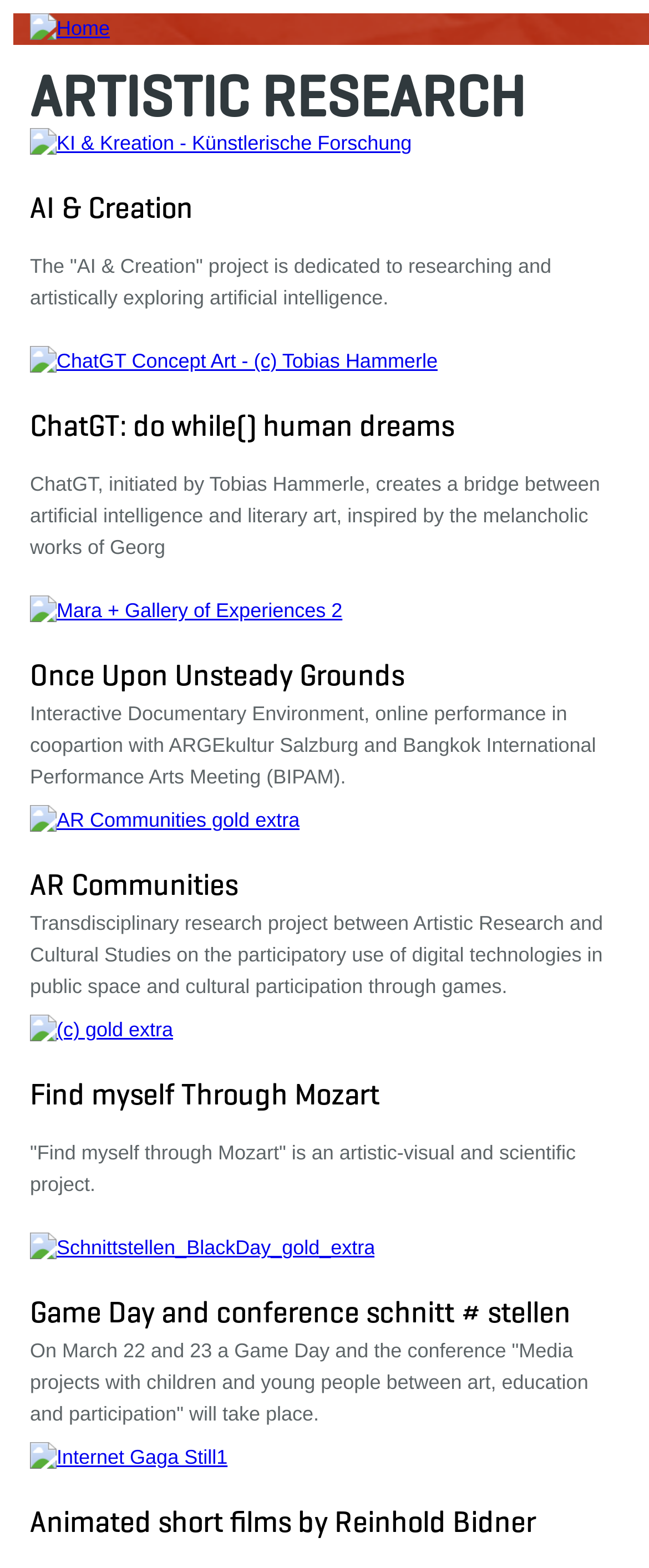What is the first link on the webpage?
Refer to the image and provide a concise answer in one word or phrase.

Skip to main content